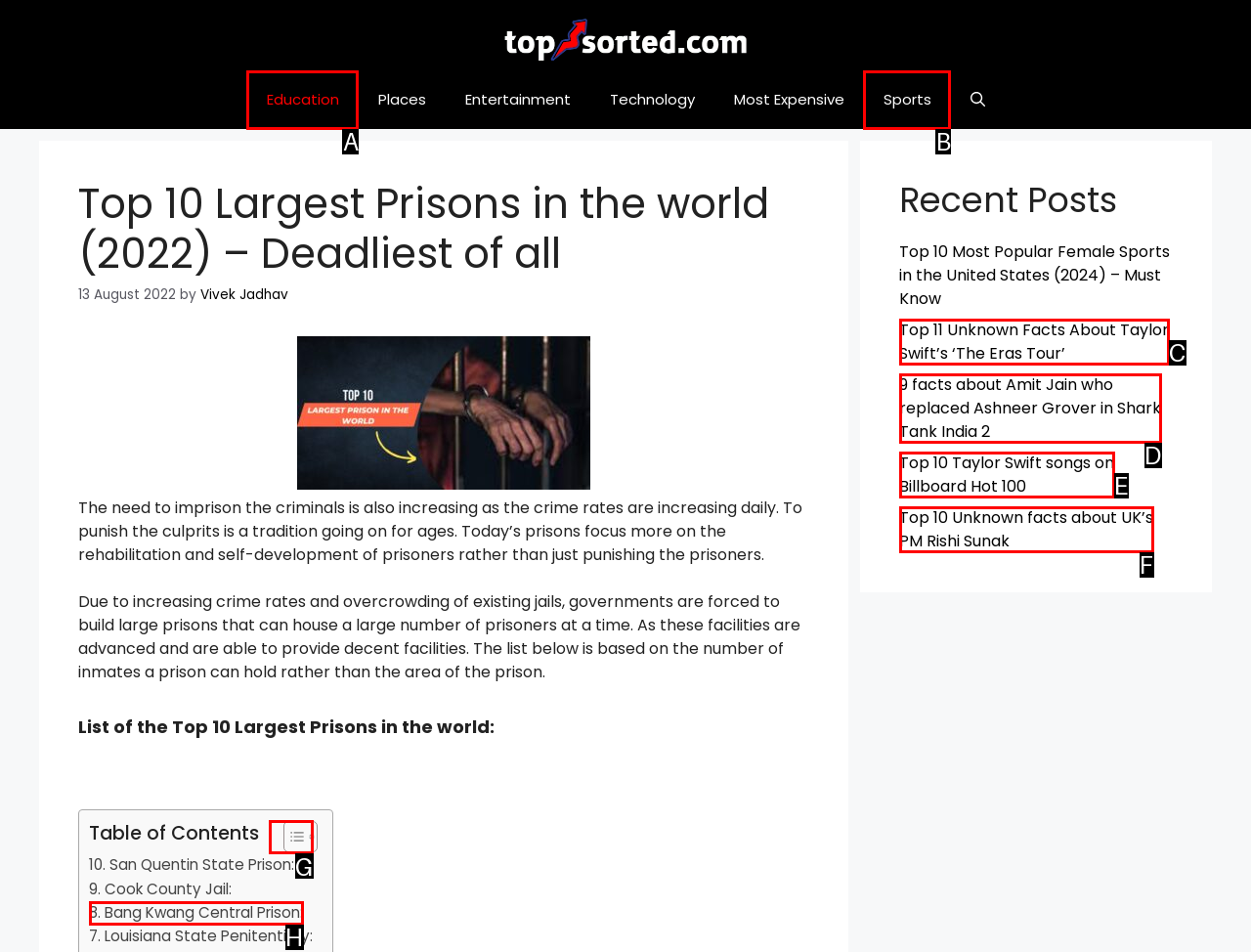For the task: Toggle the Table of Content, tell me the letter of the option you should click. Answer with the letter alone.

G